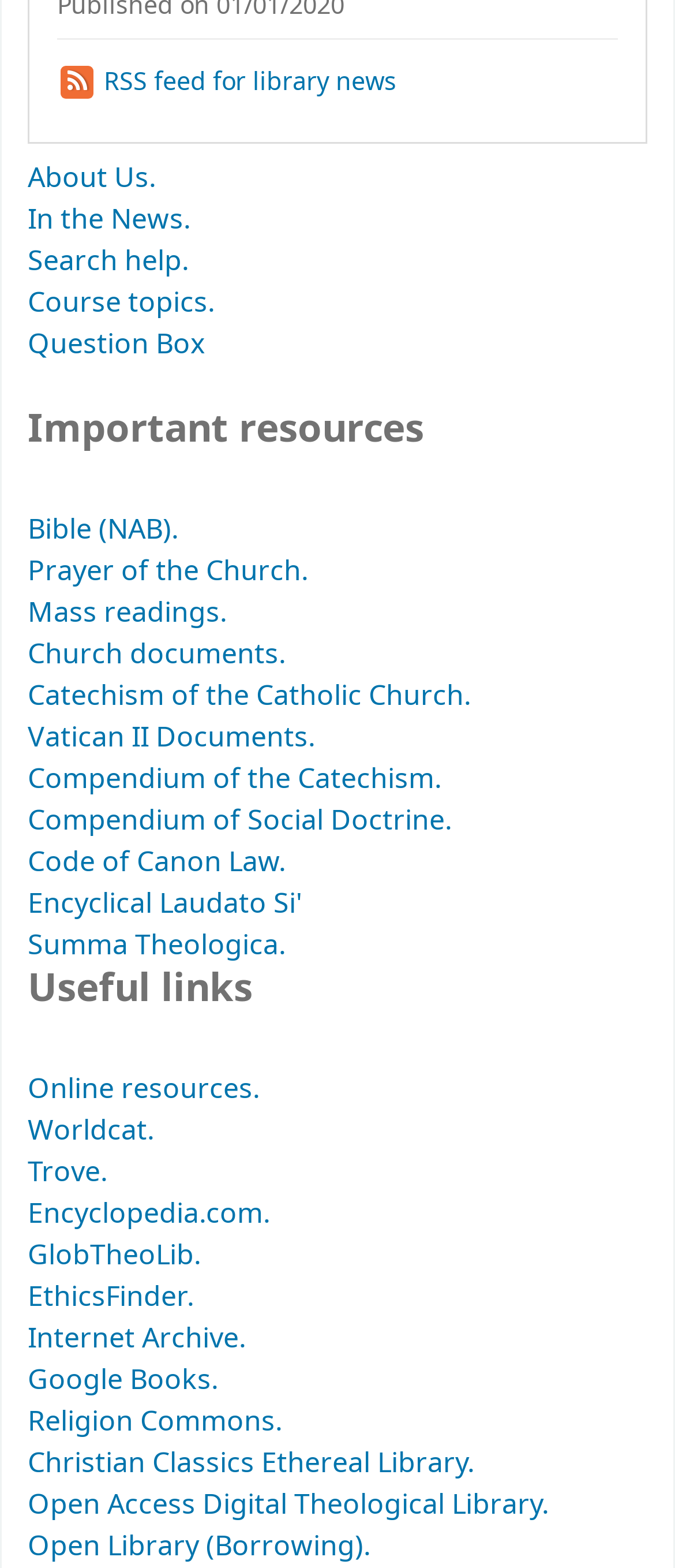Provide a single word or phrase answer to the question: 
What is the first link in the 'Important resources' section?

Bible (NAB)